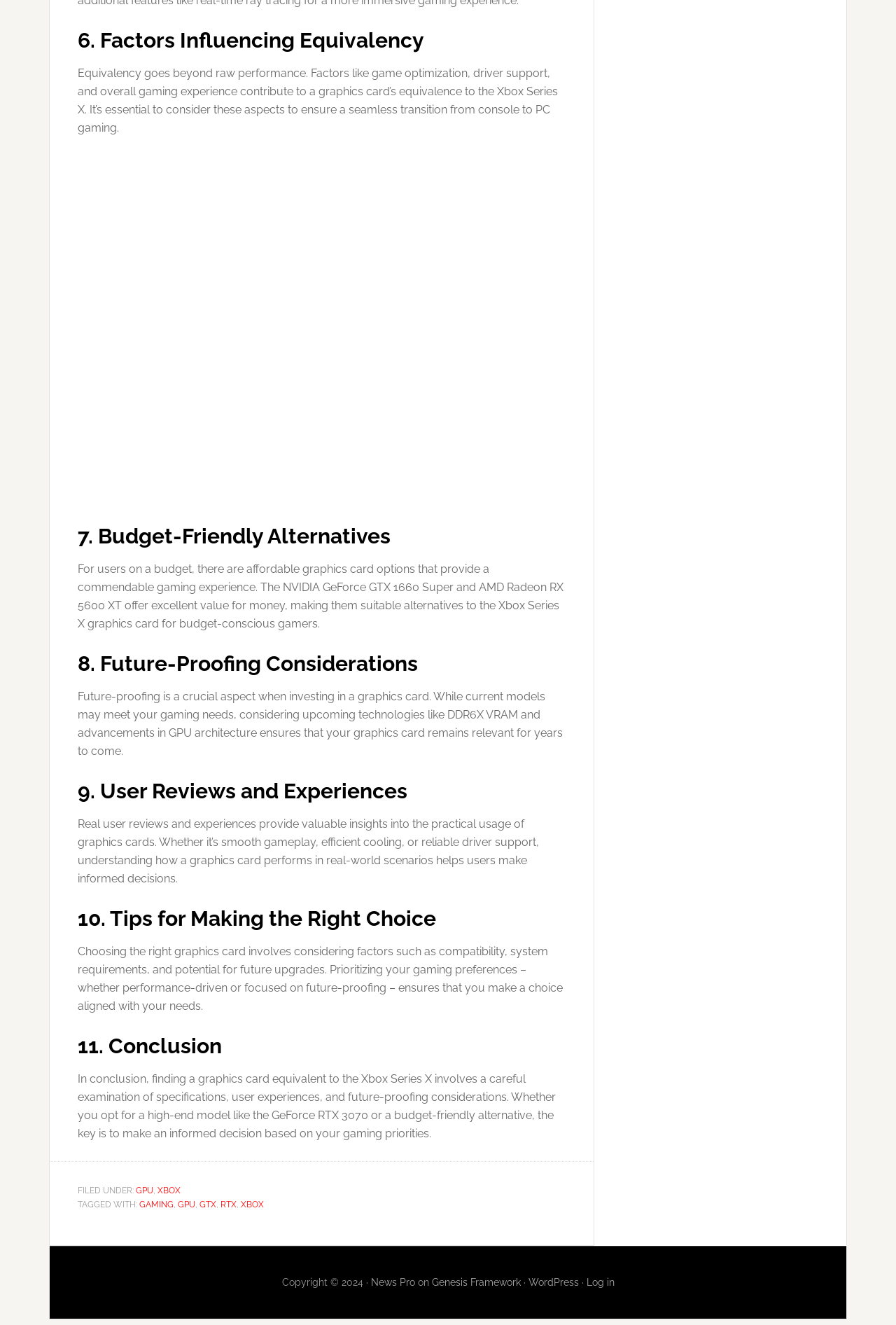Given the element description, predict the bounding box coordinates in the format (top-left x, top-left y, bottom-right x, bottom-right y), using floating point numbers between 0 and 1: Genesis Framework

[0.482, 0.964, 0.581, 0.972]